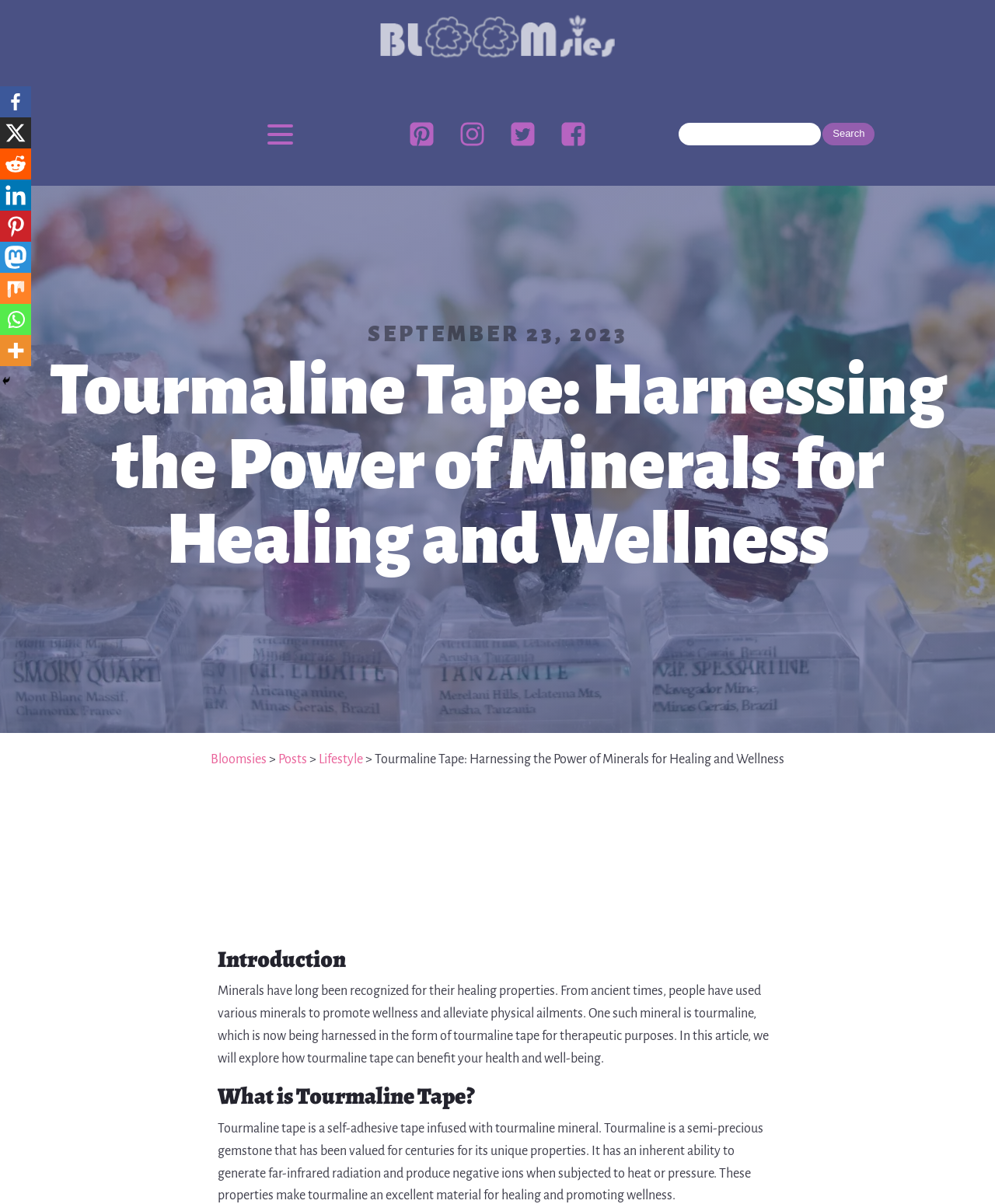How many social media links are present in the top section?
We need a detailed and meticulous answer to the question.

I counted the number of social media links in the top section by looking at the link elements with IDs 58, 59, 60, and 61, which have bounding box coordinates of [0.41, 0.1, 0.449, 0.123], [0.449, 0.1, 0.5, 0.123], [0.5, 0.1, 0.551, 0.123], and [0.551, 0.1, 0.59, 0.123] respectively. Each of these links has an SvgRoot element with a group element inside, indicating that they are social media links.